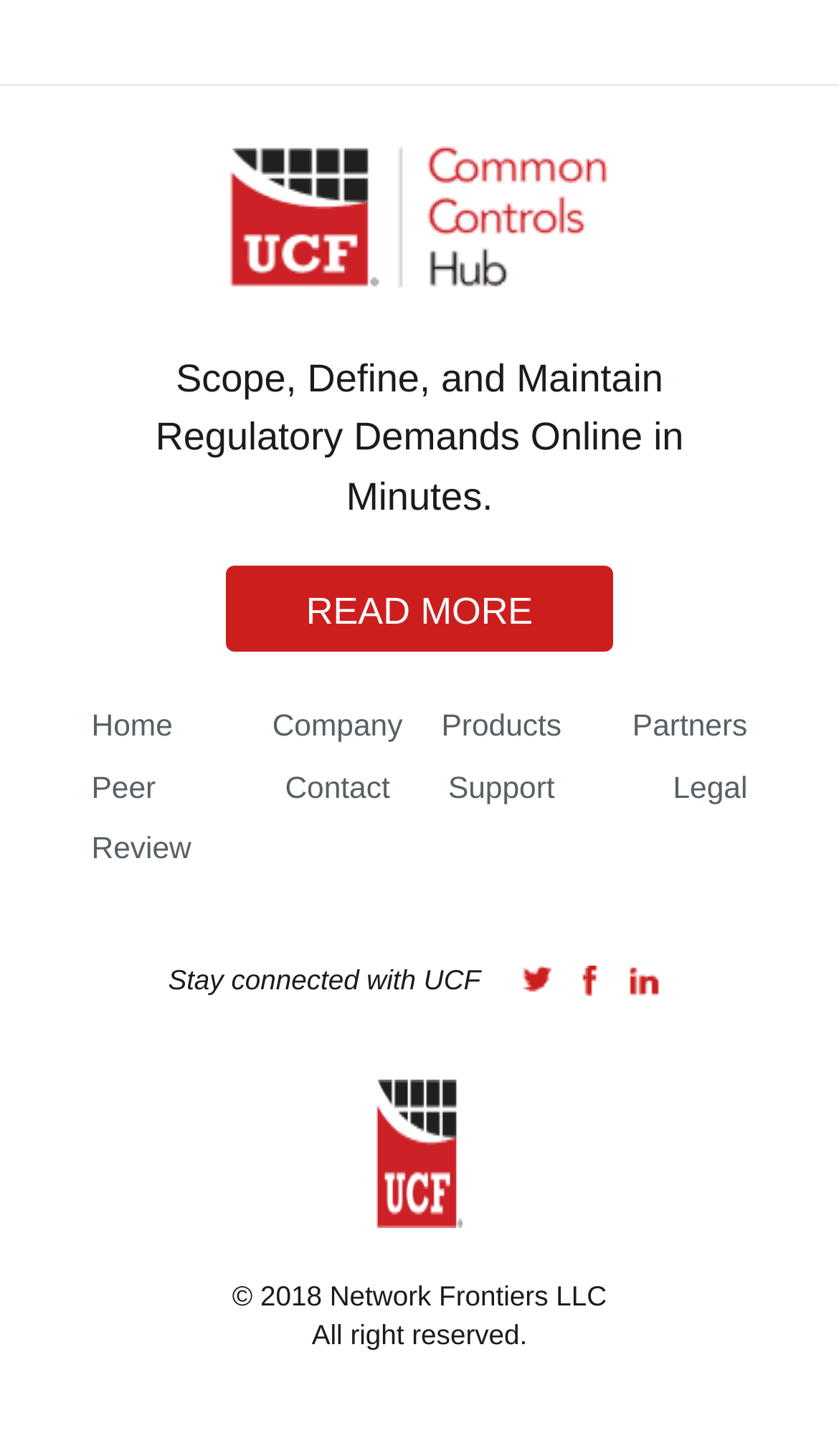Answer the question using only one word or a concise phrase: What is the copyright year?

2018